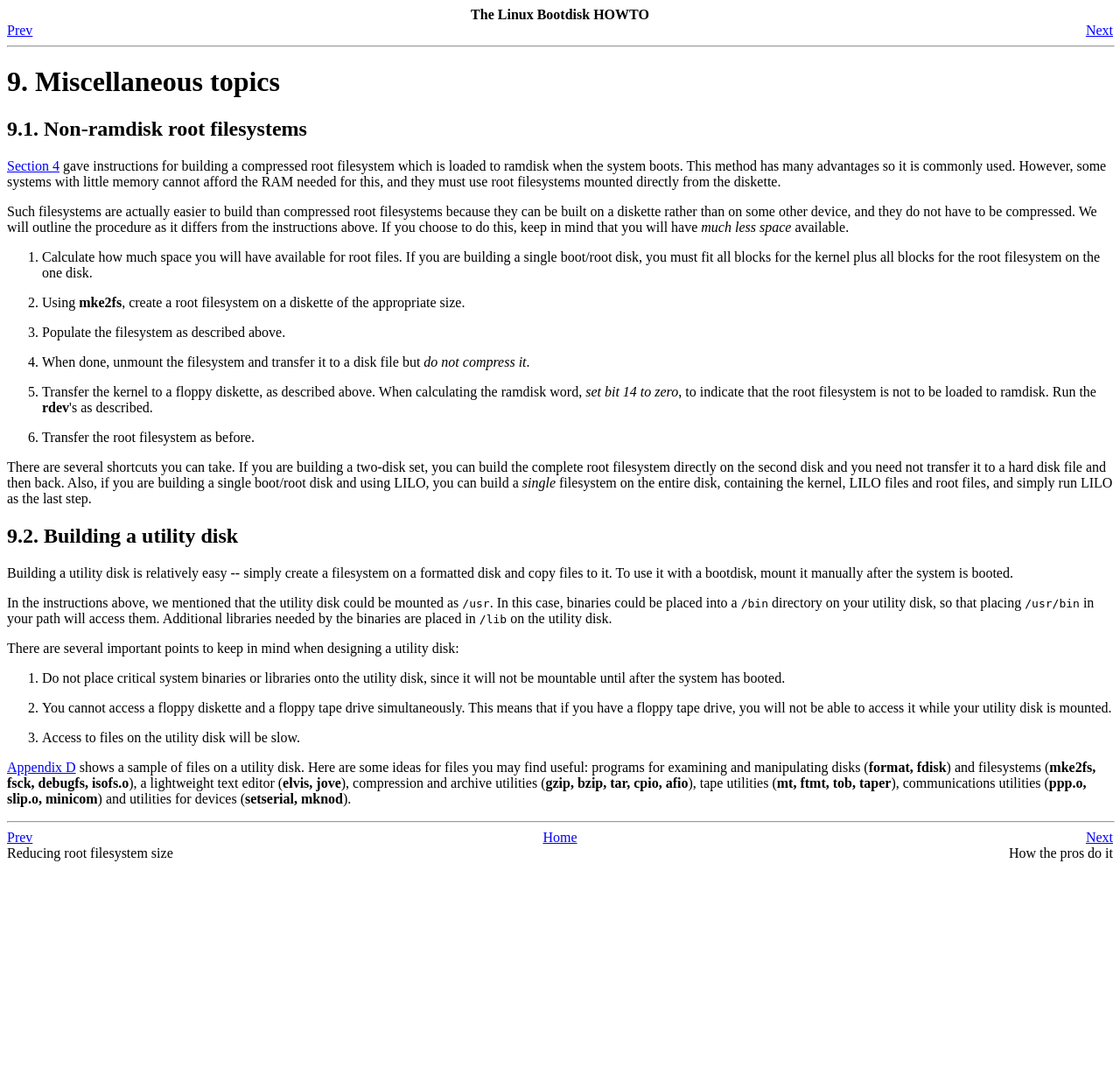What is the purpose of building a utility disk?
Look at the screenshot and respond with one word or a short phrase.

To access files after system boot